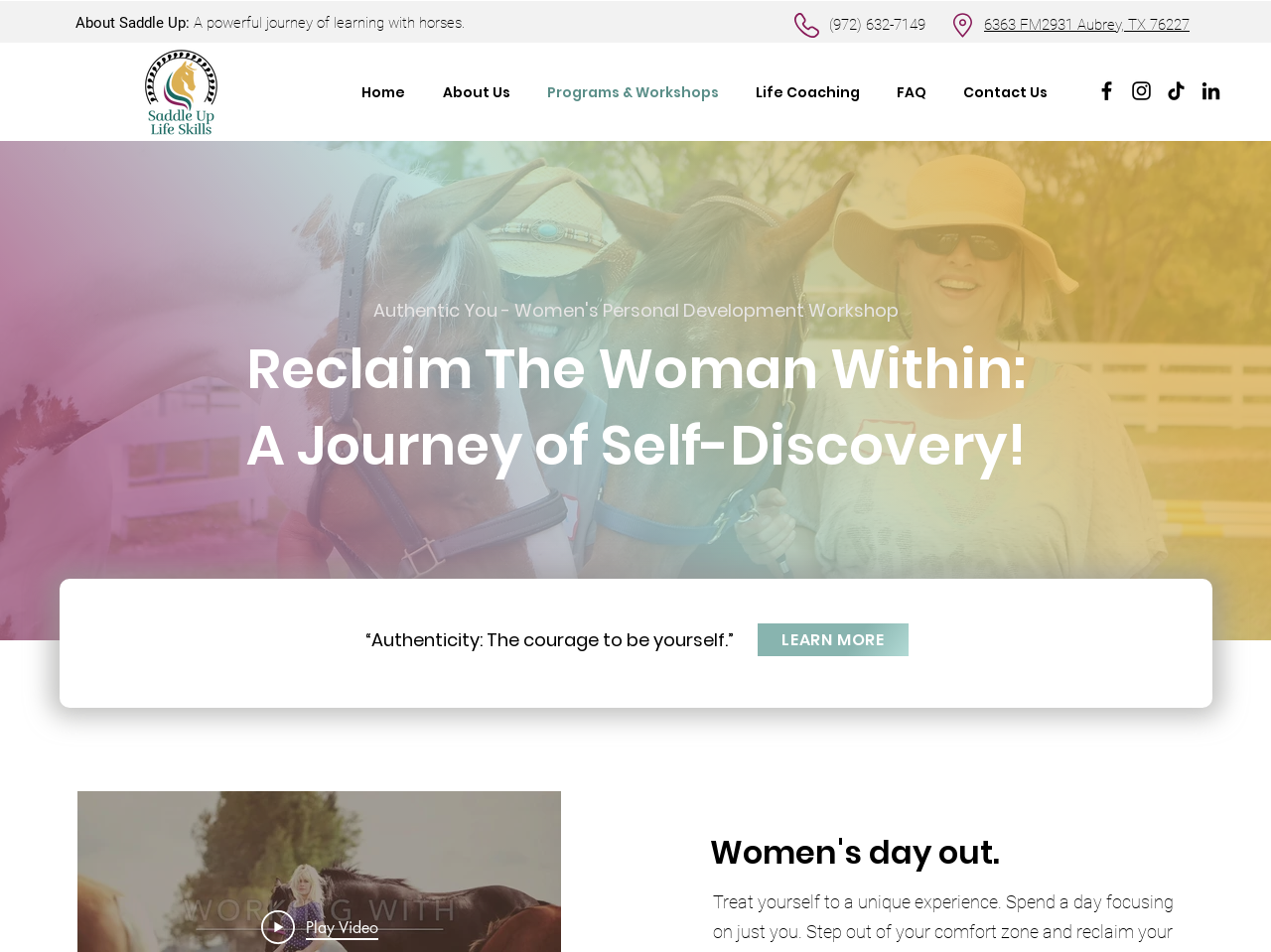Provide a brief response to the question below using a single word or phrase: 
What is the address of Saddle Up Life Skills?

6363 FM2931 Aubrey, TX 76227